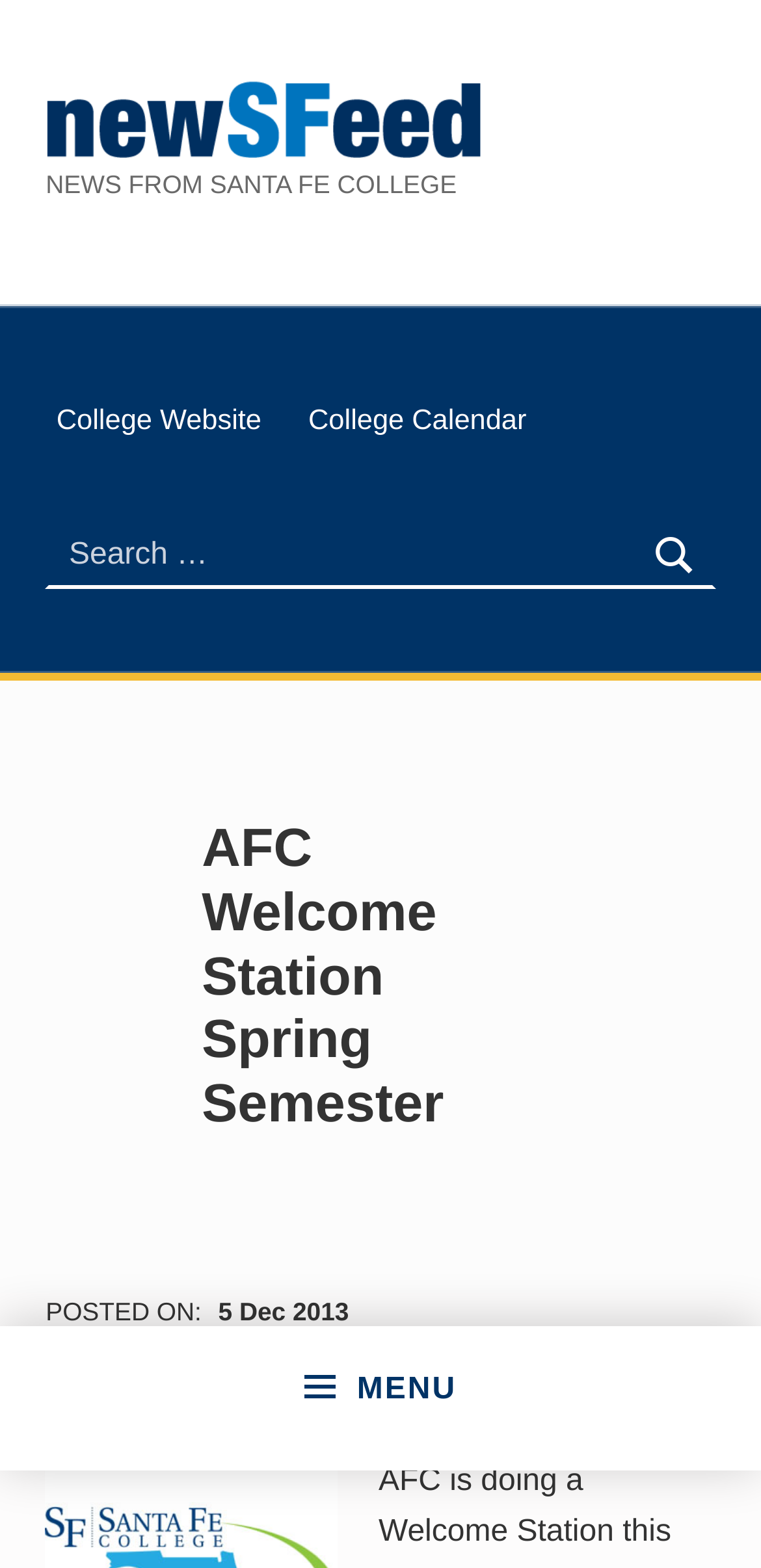Please extract and provide the main headline of the webpage.

AFC Welcome Station Spring Semester